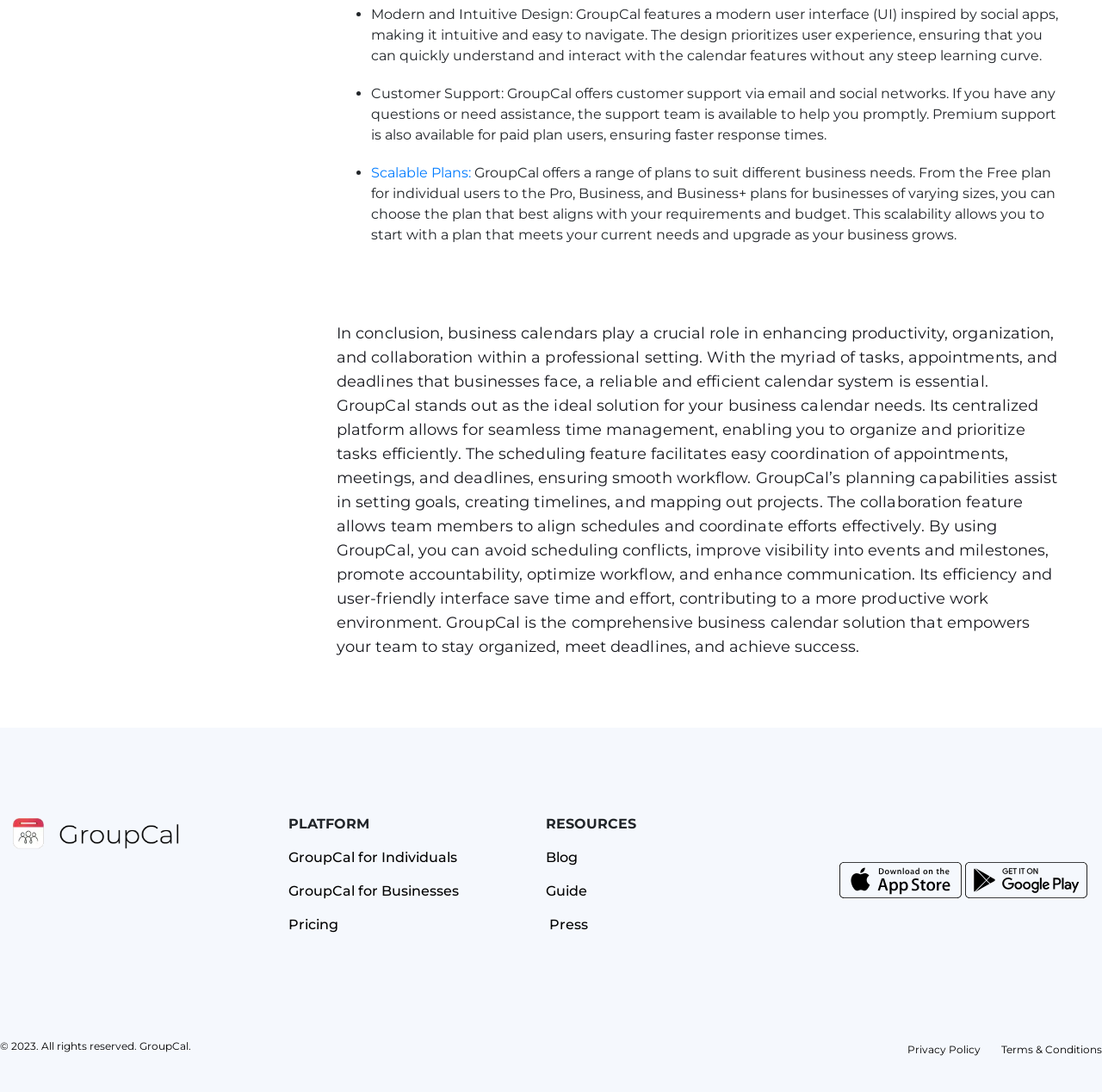Pinpoint the bounding box coordinates of the clickable area needed to execute the instruction: "Read the 'PLATFORM' heading". The coordinates should be specified as four float numbers between 0 and 1, i.e., [left, top, right, bottom].

[0.262, 0.745, 0.495, 0.764]